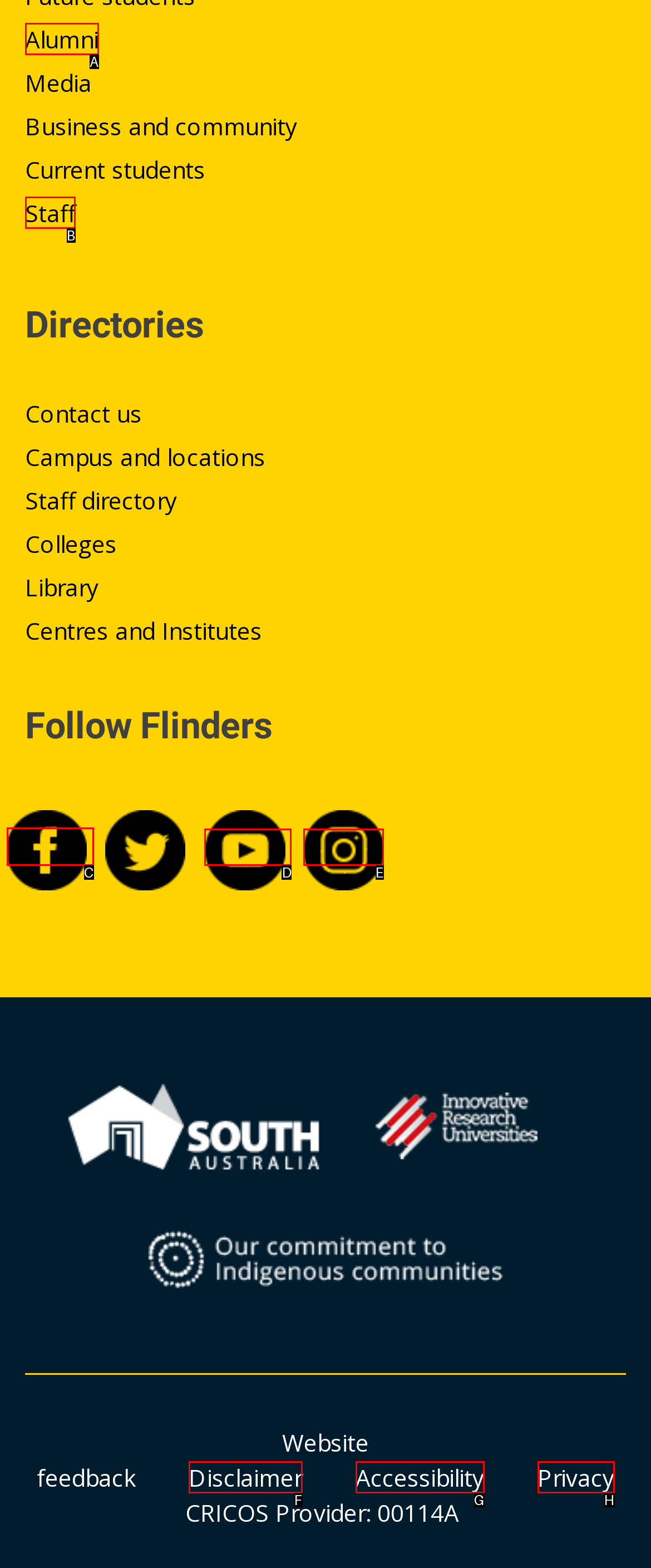Select the appropriate bounding box to fulfill the task: Follow Flinders University on Facebook Respond with the corresponding letter from the choices provided.

C